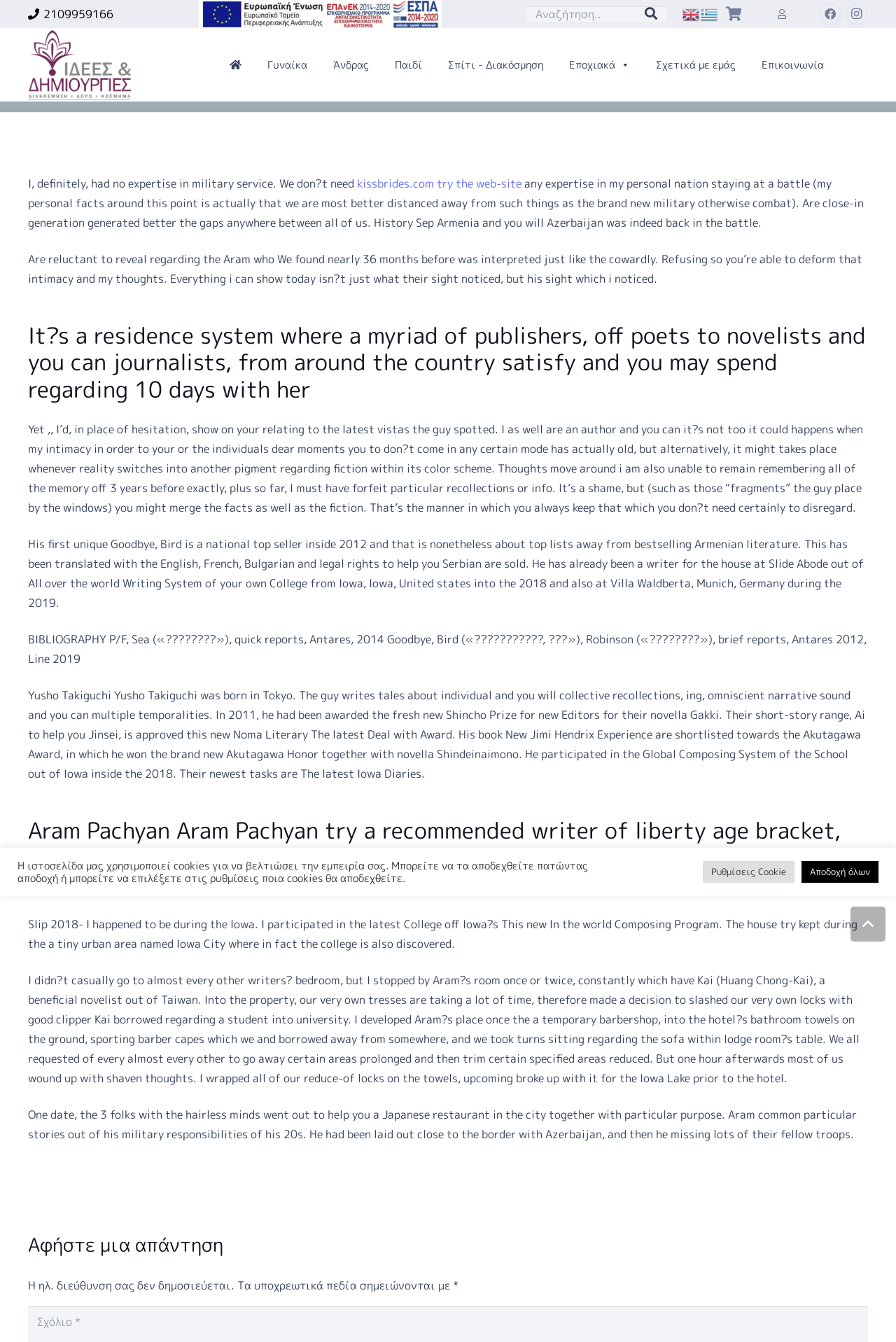Please identify the bounding box coordinates of the element that needs to be clicked to perform the following instruction: "Click on the 'Share' button".

None